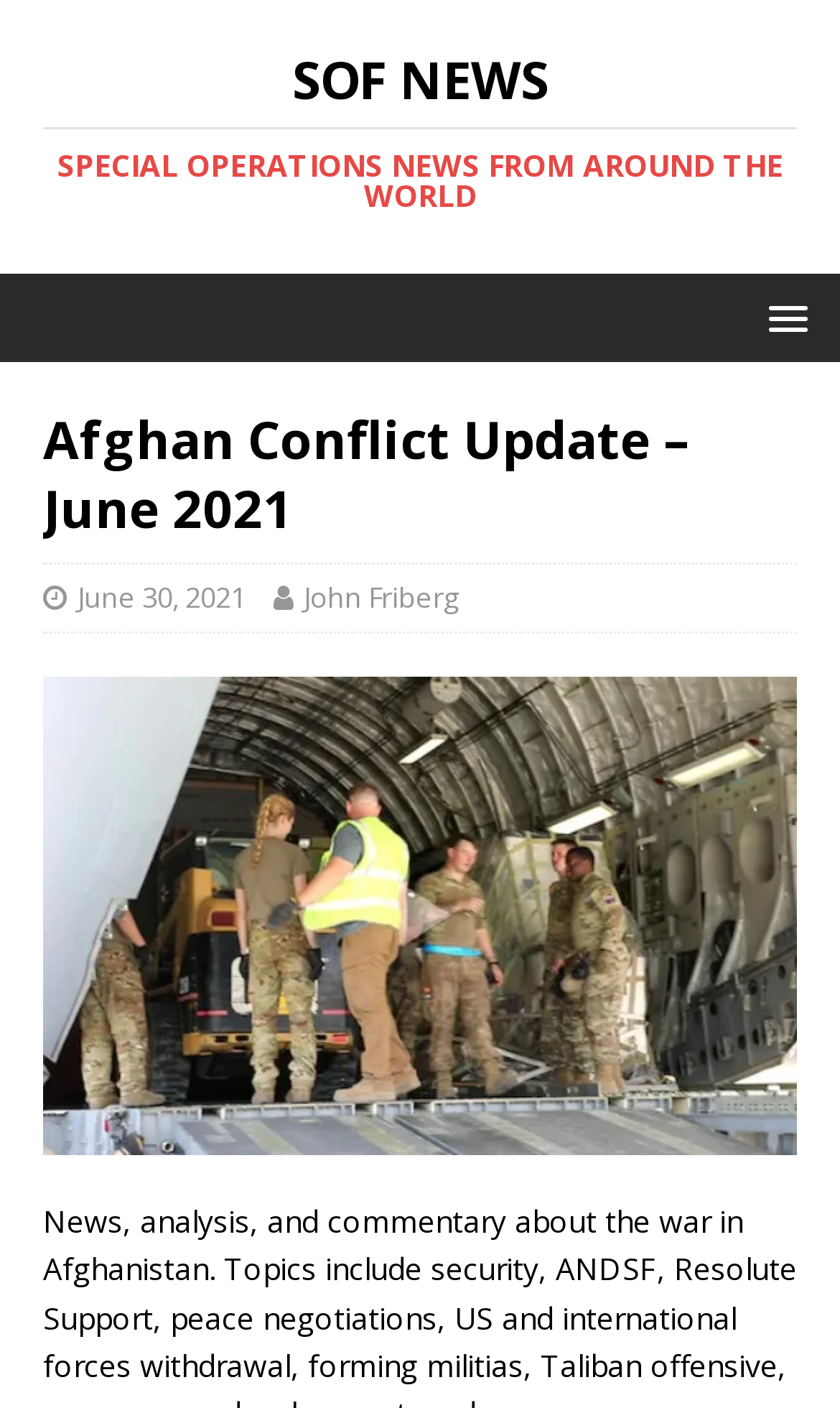What is the name of the website?
From the image, respond with a single word or phrase.

SOF News